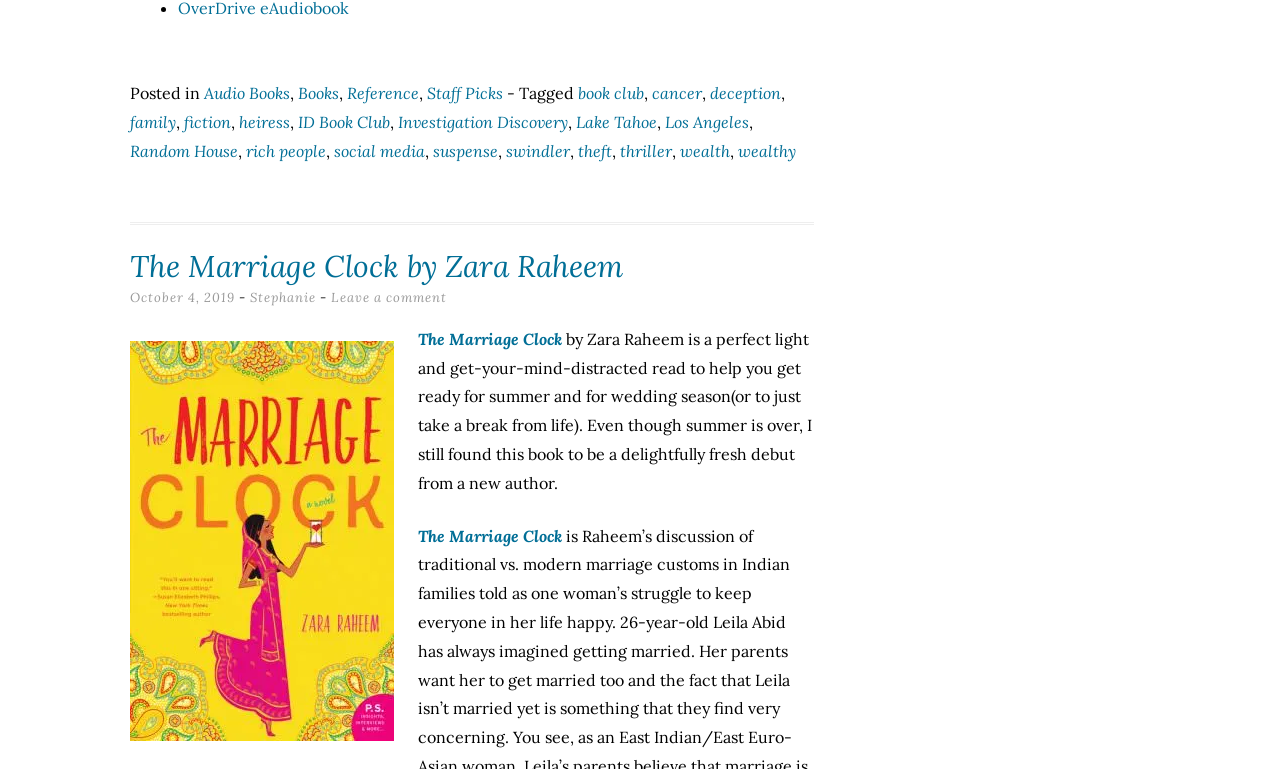Answer with a single word or phrase: 
What is the author of the book?

Zara Raheem